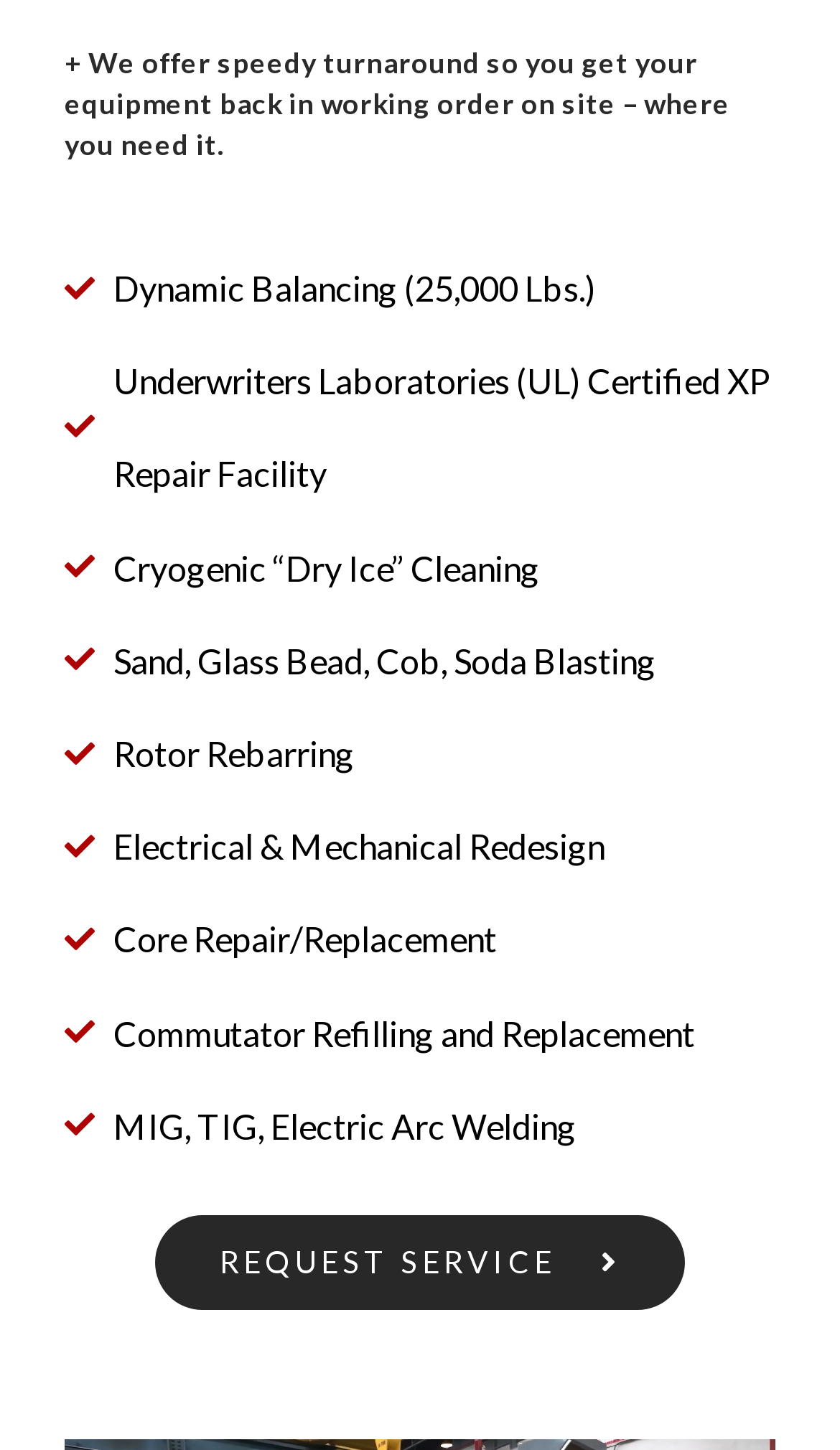What is one of the cleaning methods offered?
Provide a detailed and well-explained answer to the question.

One of the cleaning methods offered is cryogenic 'dry ice' cleaning, which is mentioned in the third static text element, suggesting that the facility provides a range of cleaning services.